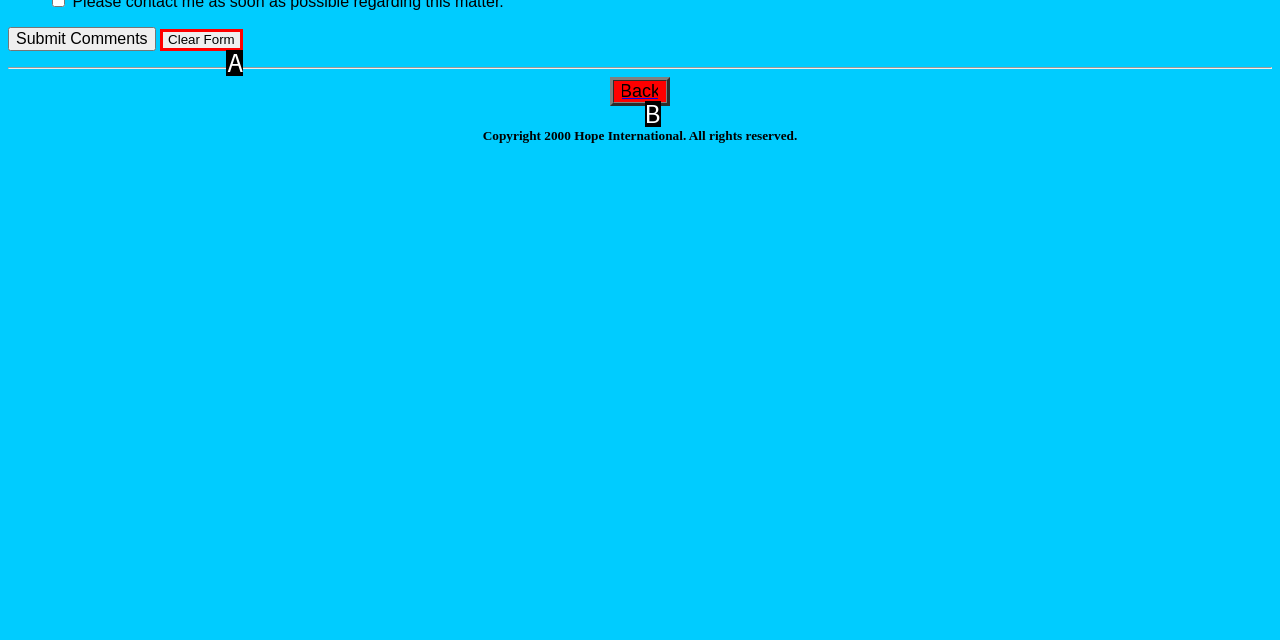Tell me which one HTML element best matches the description: value="Clear Form"
Answer with the option's letter from the given choices directly.

A